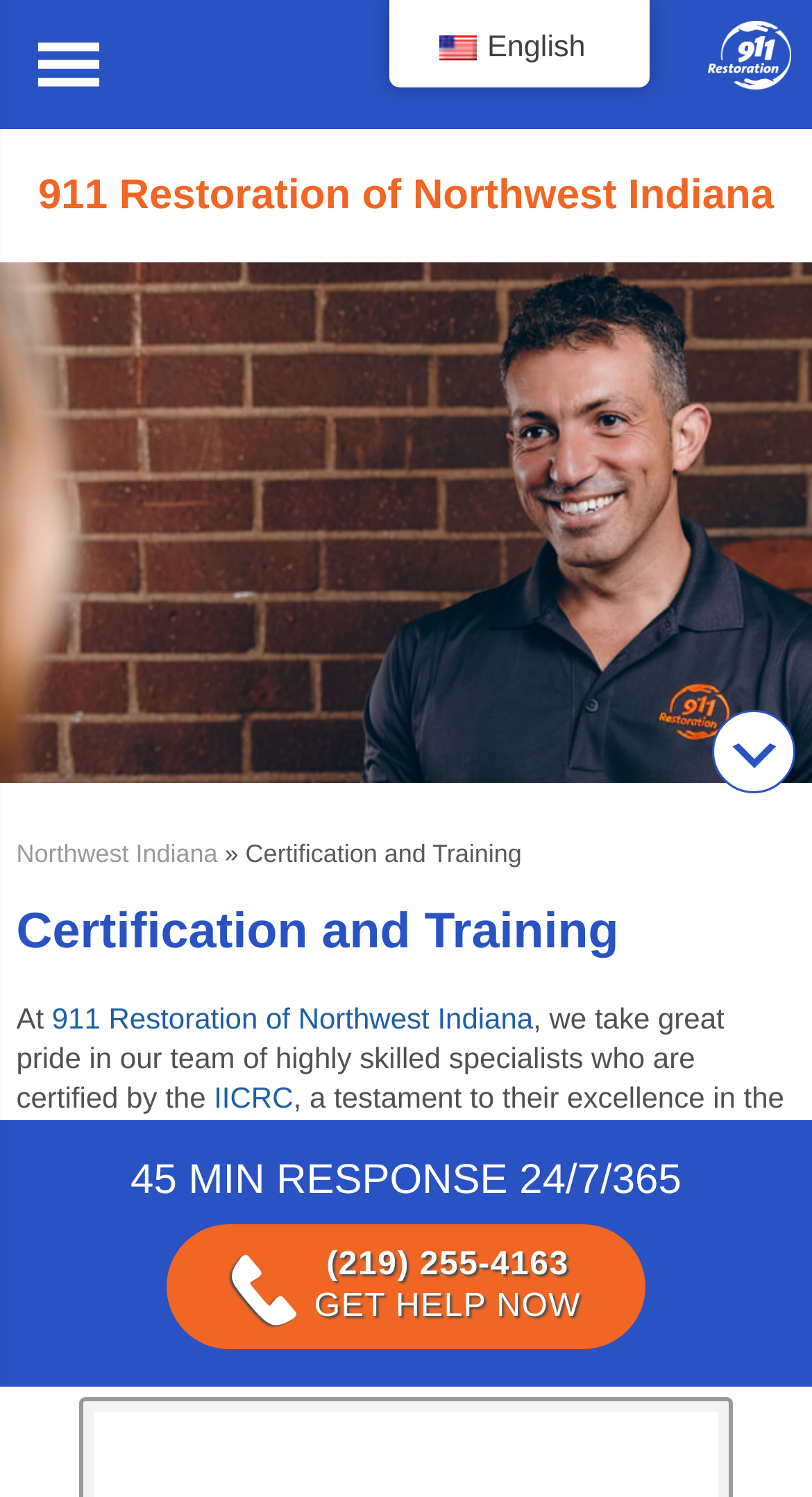Using the webpage screenshot and the element description English, determine the bounding box coordinates. Specify the coordinates in the format (top-left x, top-left y, bottom-right x, bottom-right y) with values ranging from 0 to 1.

[0.479, 0.0, 0.8, 0.056]